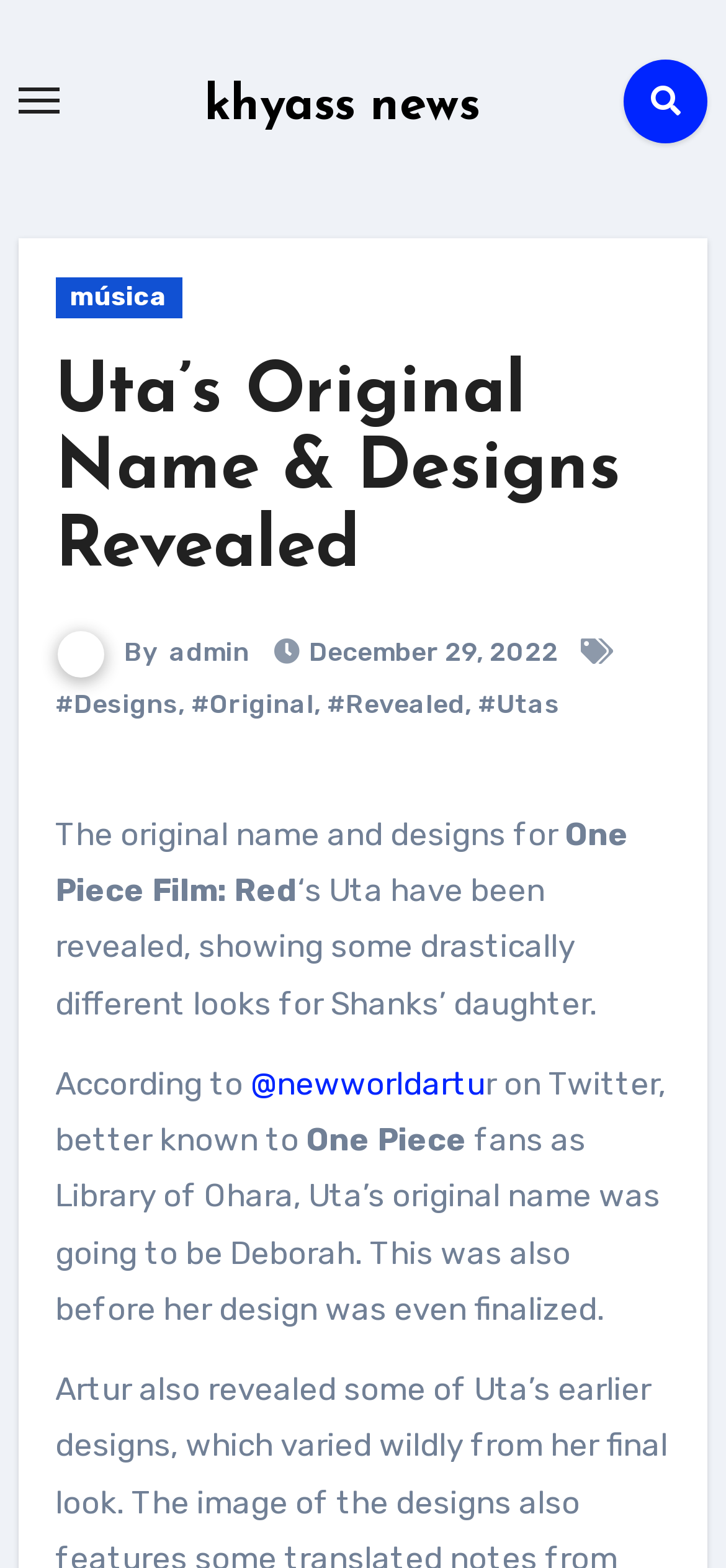Please identify the bounding box coordinates of the clickable region that I should interact with to perform the following instruction: "Toggle navigation". The coordinates should be expressed as four float numbers between 0 and 1, i.e., [left, top, right, bottom].

[0.025, 0.056, 0.081, 0.072]